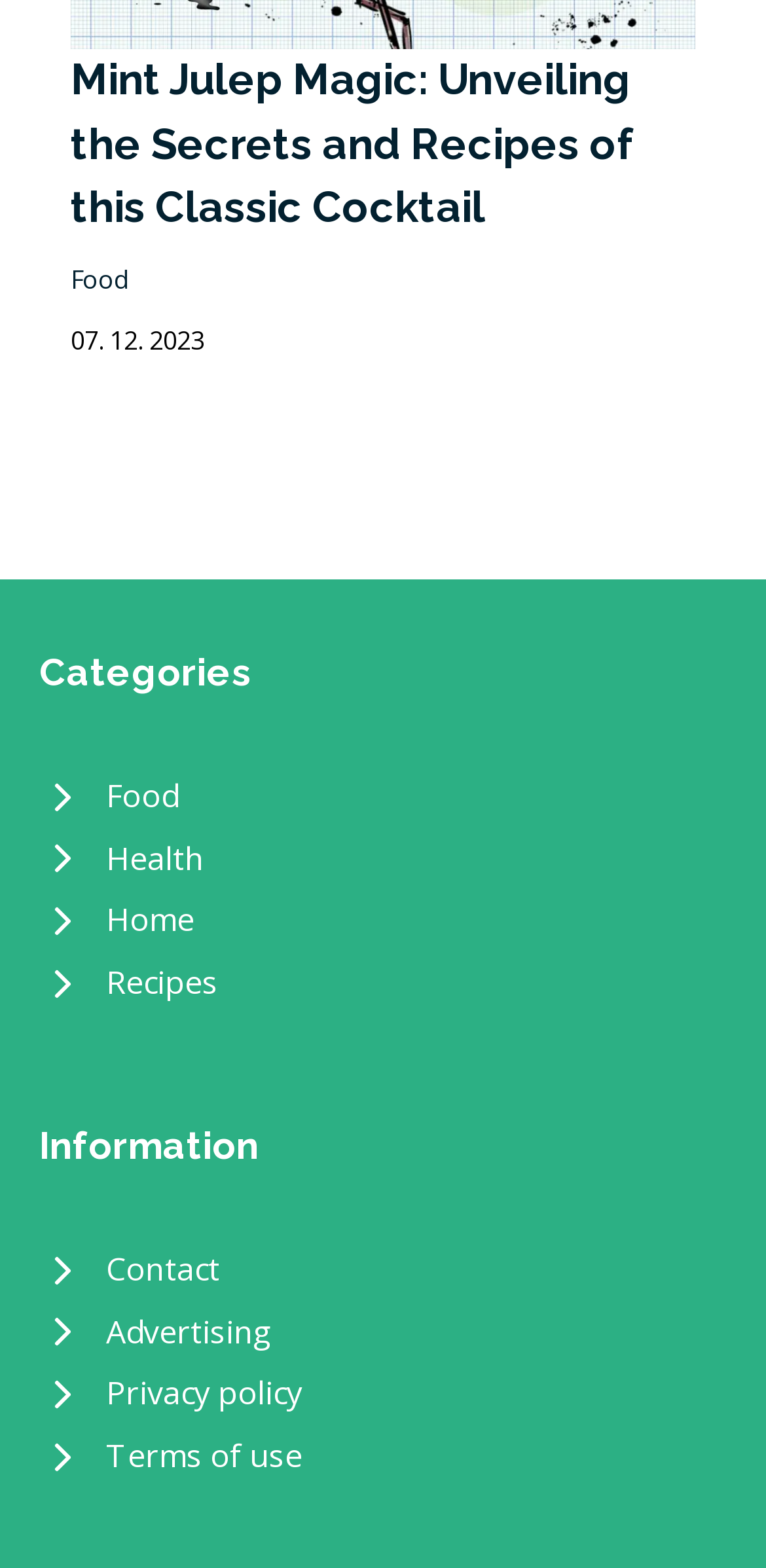Please identify the bounding box coordinates of the region to click in order to complete the given instruction: "contact the website administrator". The coordinates should be four float numbers between 0 and 1, i.e., [left, top, right, bottom].

[0.051, 0.79, 0.949, 0.83]